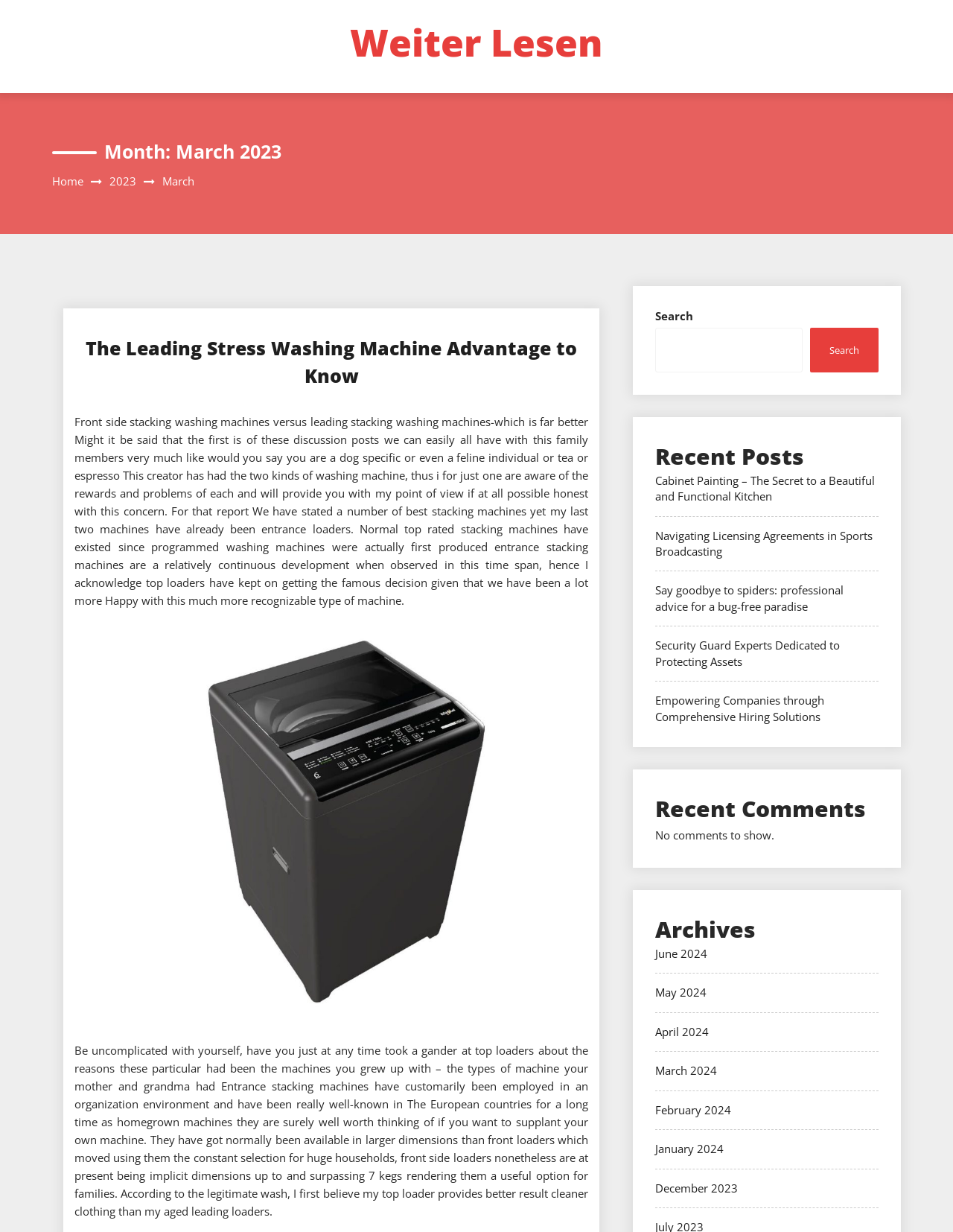Identify the bounding box coordinates of the element to click to follow this instruction: 'View the 'Recent Posts''. Ensure the coordinates are four float values between 0 and 1, provided as [left, top, right, bottom].

[0.688, 0.357, 0.922, 0.384]